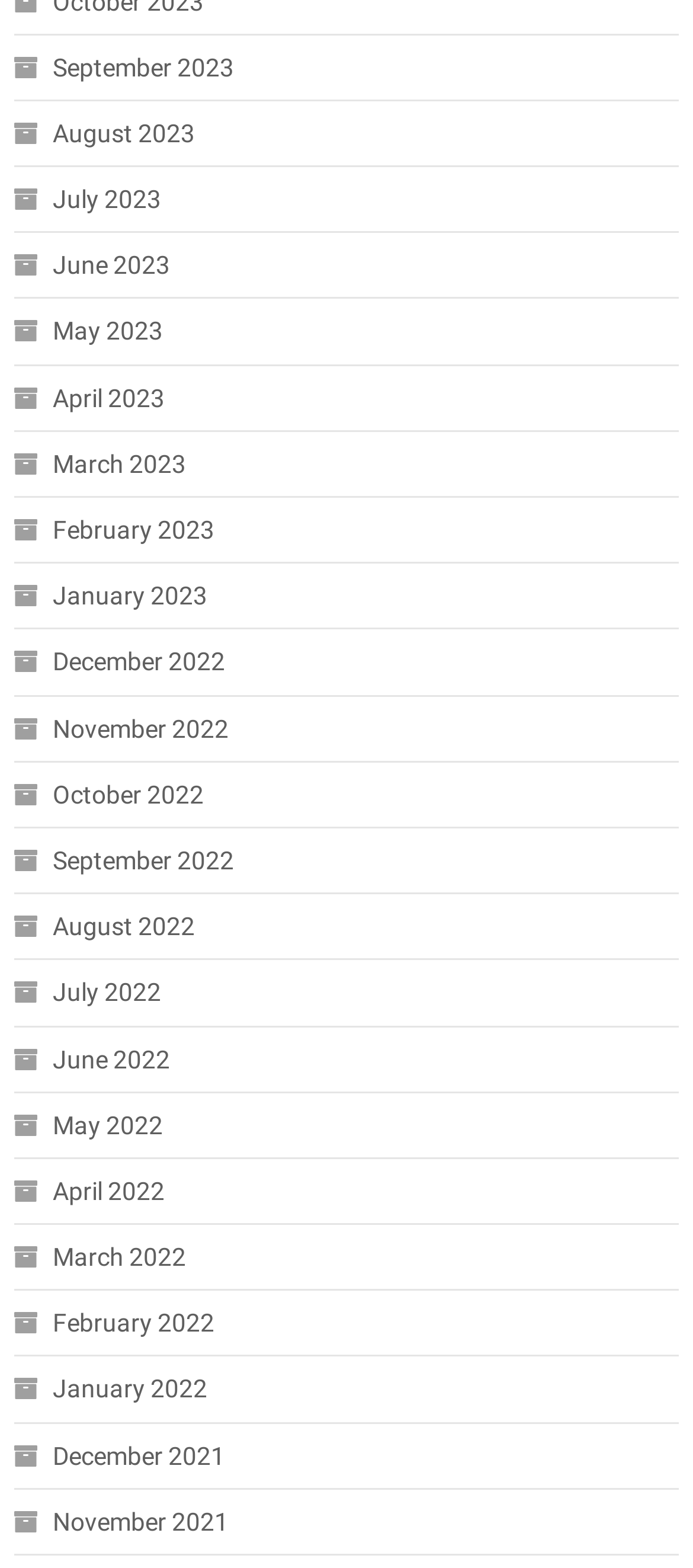Identify the bounding box coordinates of the section that should be clicked to achieve the task described: "View January 2022".

[0.02, 0.871, 0.299, 0.901]